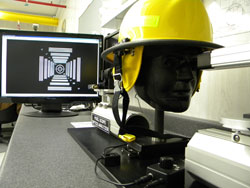What is displayed on the monitor?
Using the image as a reference, give an elaborate response to the question.

The monitor in the image is displaying a graphical interface, which suggests a focus on optical quality assessment. Upon further examination, it is clear that the monitor is displaying a testing pattern, which is likely used to conduct precise measurements and ensure compliance with safety standards.